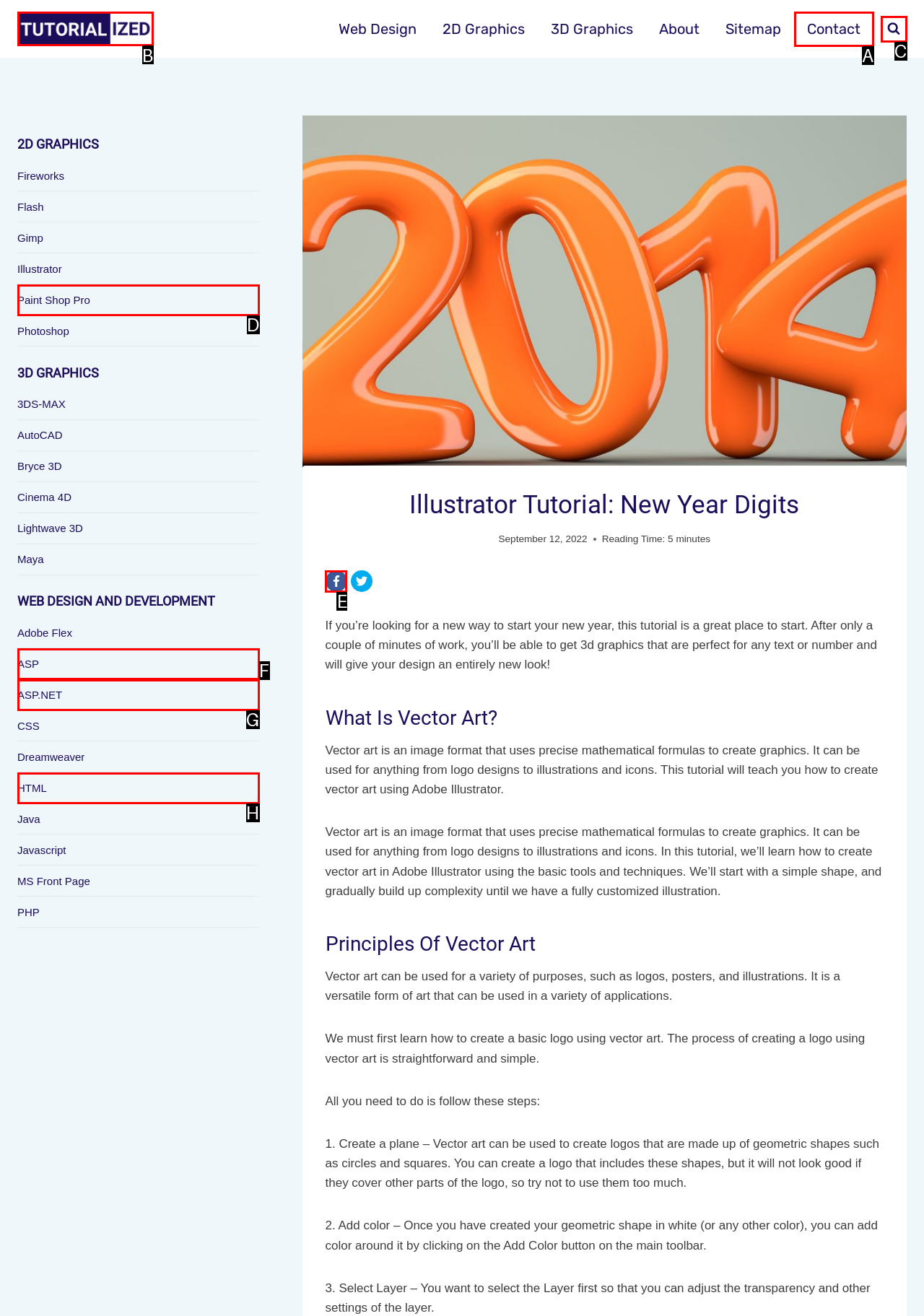Tell me which letter corresponds to the UI element that will allow you to Click on the 'Tutorialized' link. Answer with the letter directly.

B